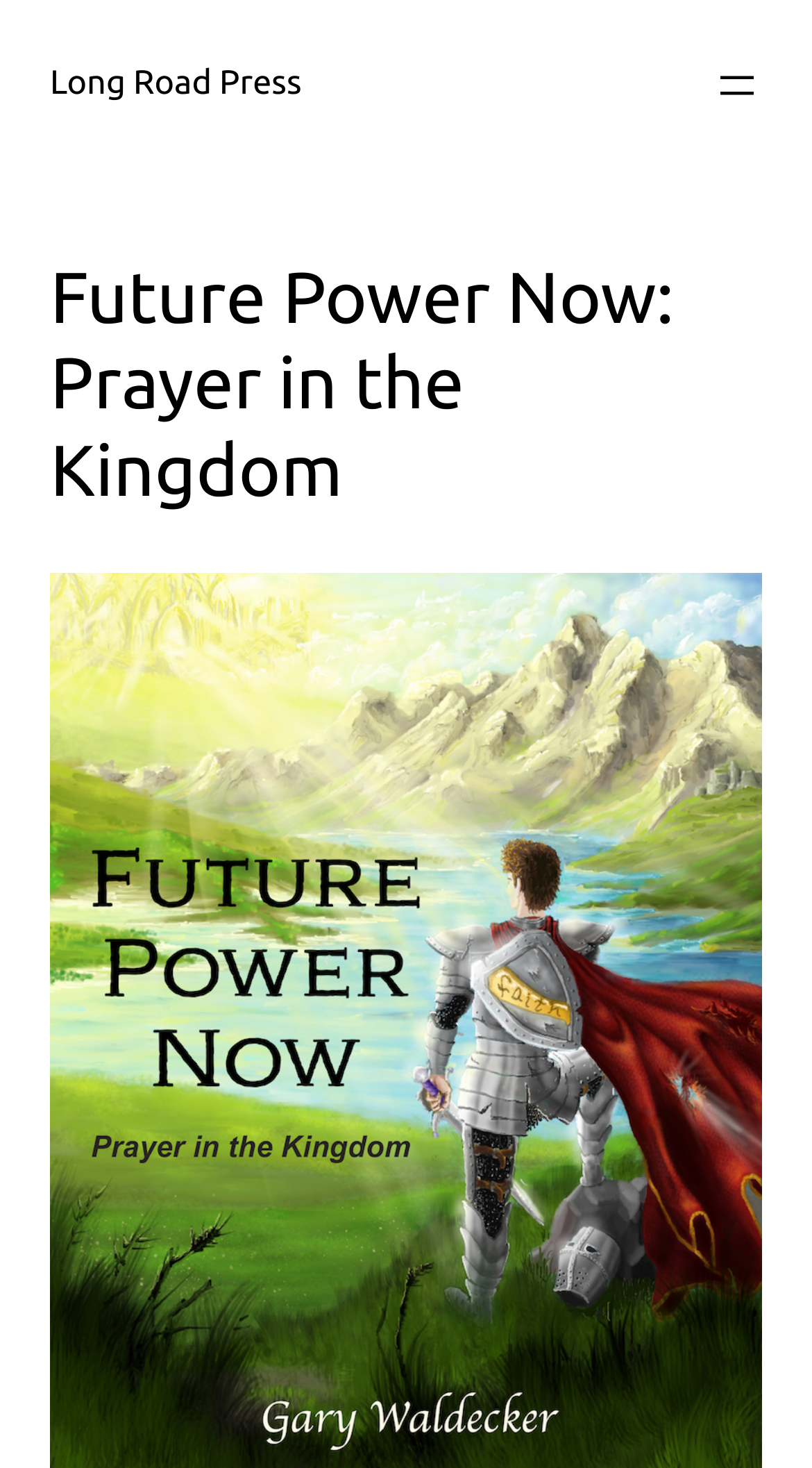Given the description: "aria-label="Open menu"", determine the bounding box coordinates of the UI element. The coordinates should be formatted as four float numbers between 0 and 1, [left, top, right, bottom].

[0.877, 0.041, 0.938, 0.075]